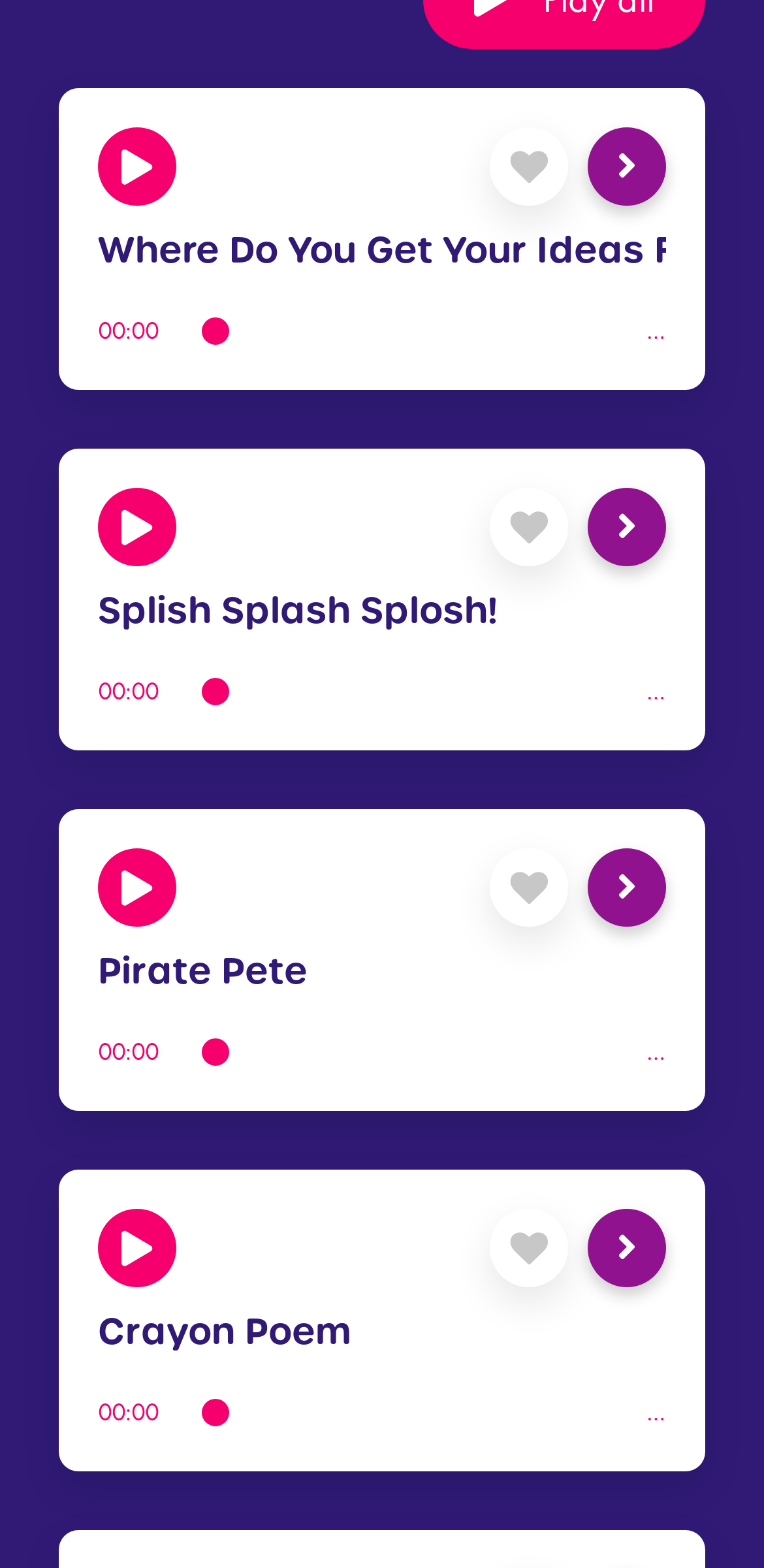How many links are there in the first section?
From the image, respond with a single word or phrase.

3